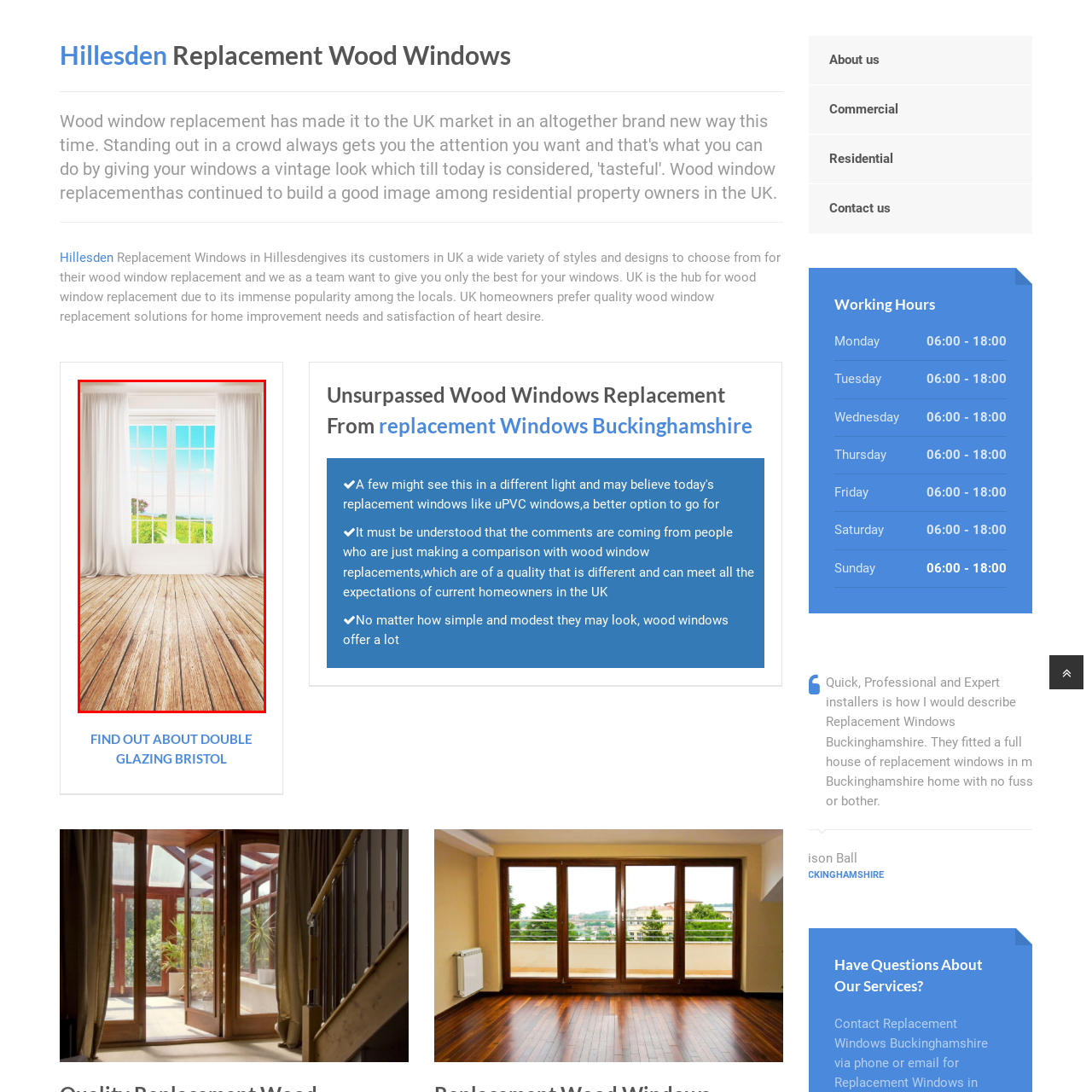Give an in-depth explanation of the image captured within the red boundary.

The image showcases a beautifully designed interior space, featuring large windows that allow ample natural light to flood in. The windows, framed with elegant white curtains, open up to a vibrant view of green fields and a bright blue sky, dotted with a few fluffy clouds. The warm wooden flooring adds a touch of rustic charm to the room, enhancing the overall inviting and serene ambiance. This scene embodies the essence of modern home design, focusing on bringing the beauty of the outdoors inside, which aligns perfectly with the offerings of wood window replacements in Hillesden.